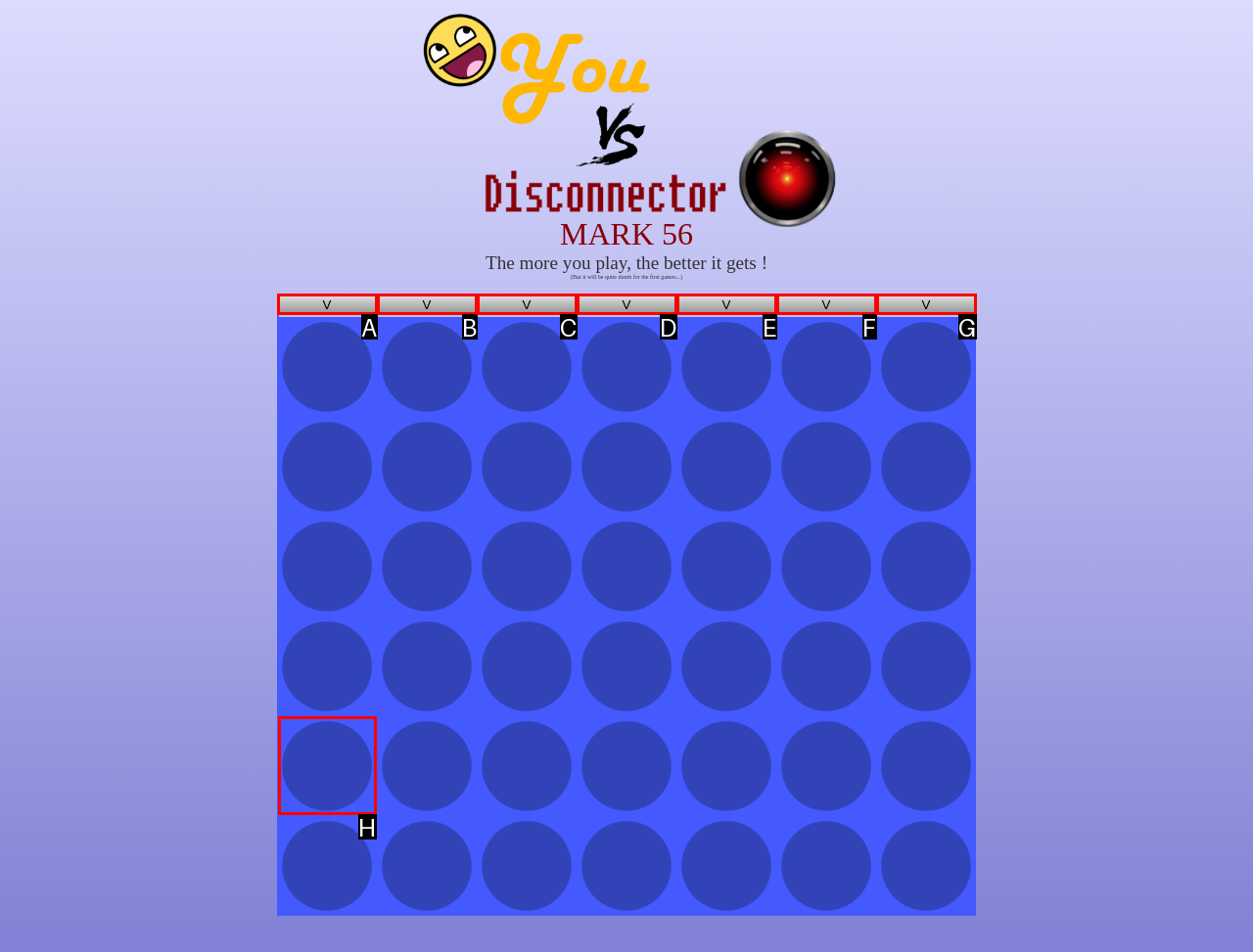Choose the correct UI element to click for this task: Click the bottom-left image Answer using the letter from the given choices.

H